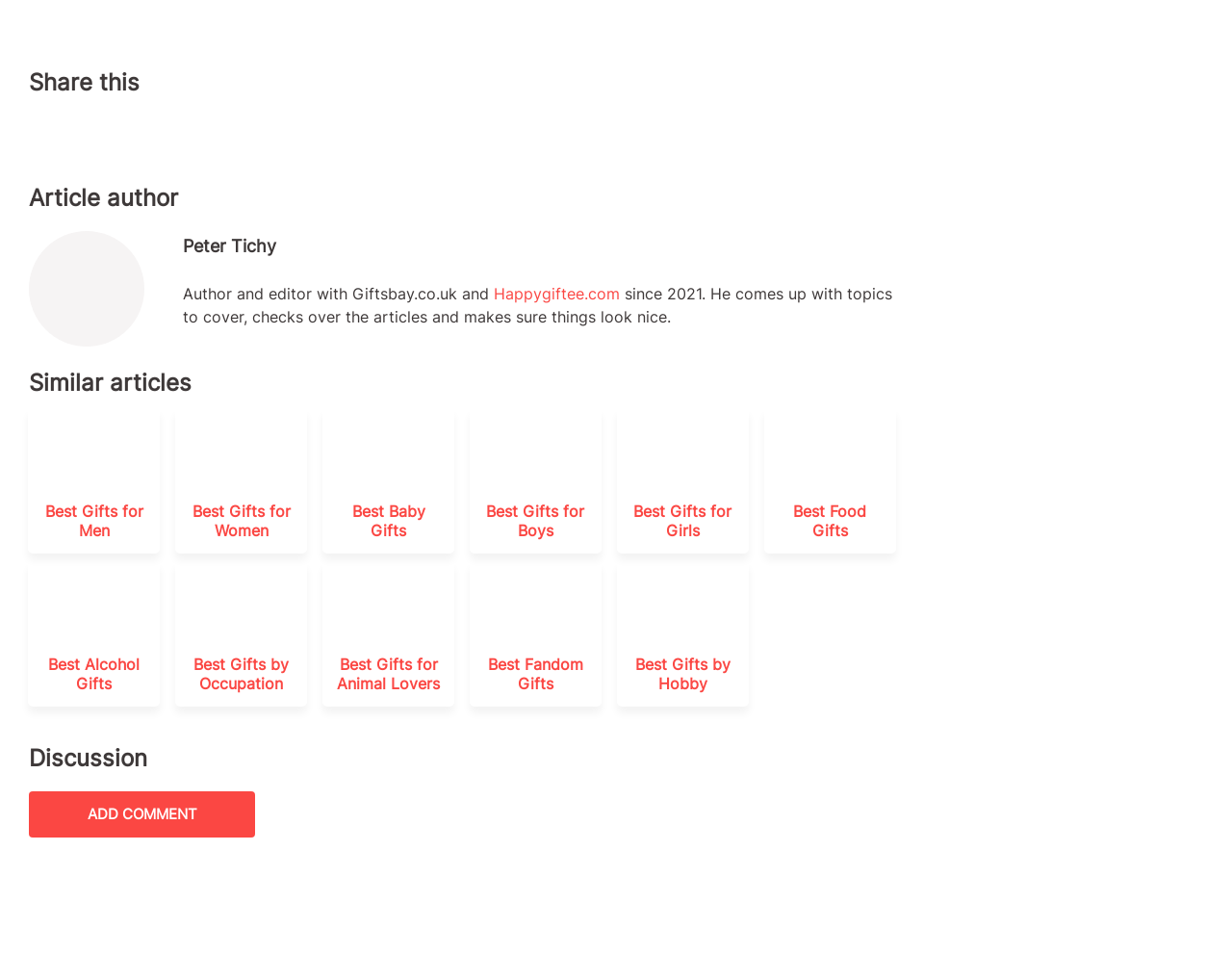What is the name of the website associated with the author?
Use the information from the screenshot to give a comprehensive response to the question.

The author's bio mentions that he is an author and editor with Giftsbay.co.uk and Happygiftee.com since 2021.